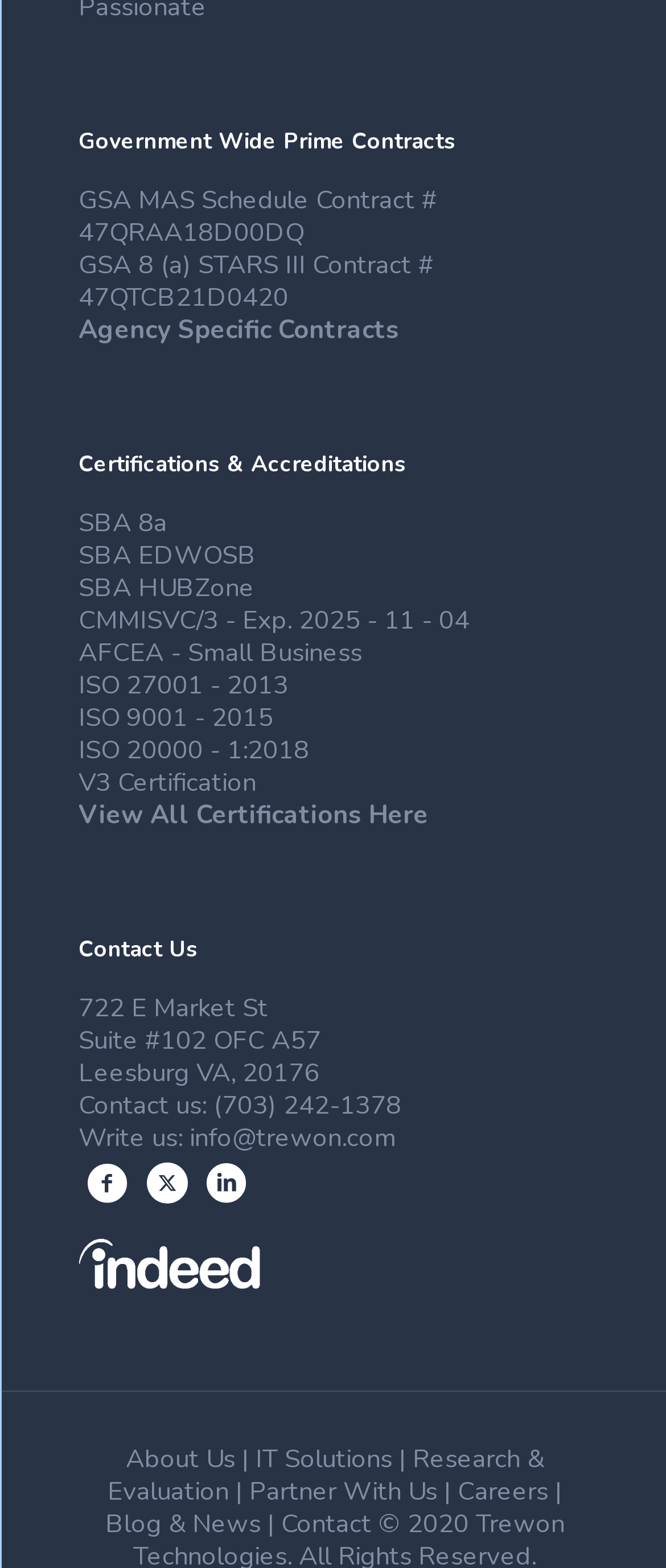Based on the element description Twitter, identify the bounding box coordinates for the UI element. The coordinates should be in the format (top-left x, top-left y, bottom-right x, bottom-right y) and within the 0 to 1 range.

None